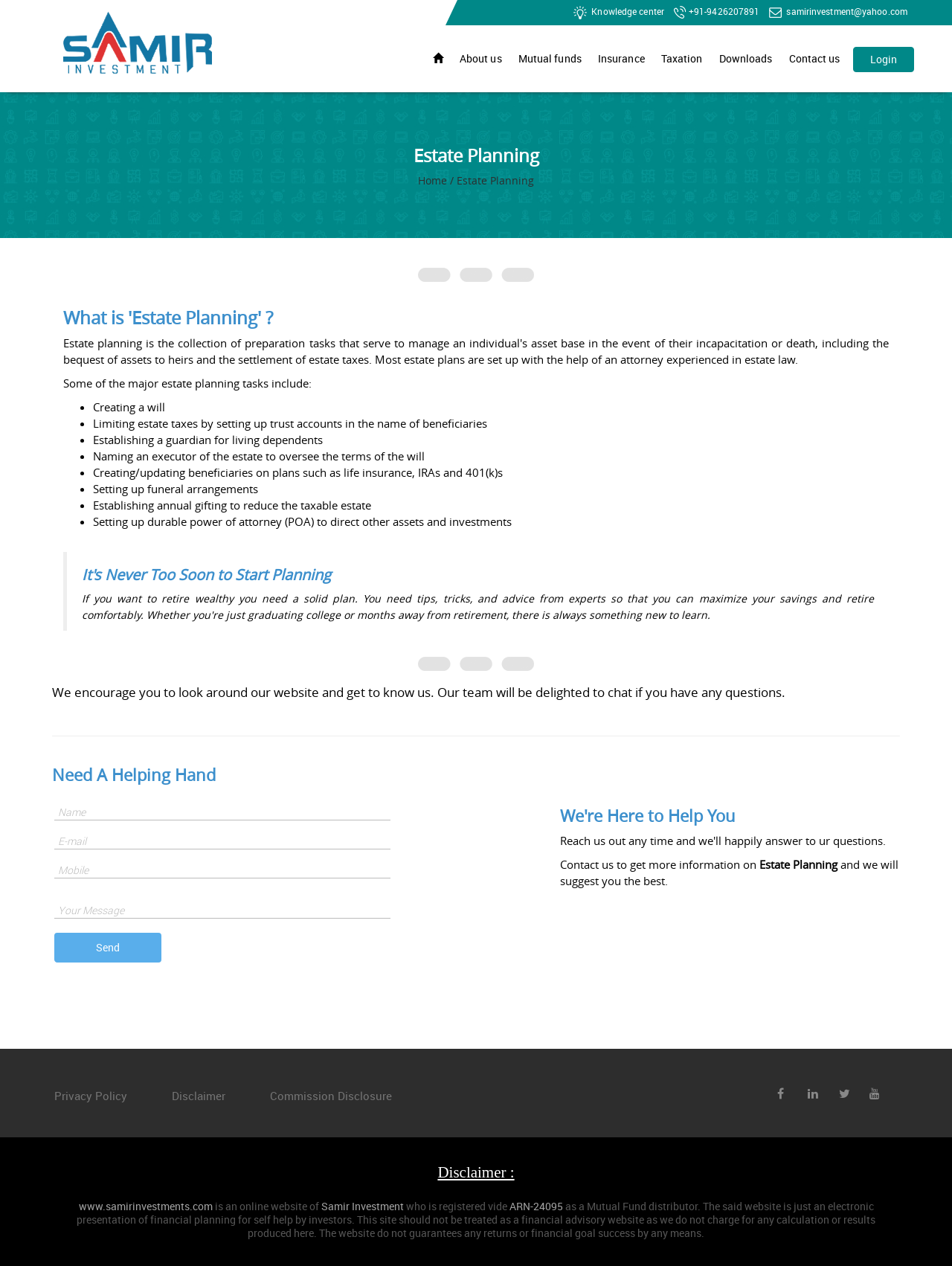Offer a comprehensive description of the webpage’s content and structure.

The webpage is about Samir Investment, a loan advisory service, and focuses on estate planning. At the top, there are two images and a phone number (+91-9426207891) with a small icon next to it. Below this, there is a navigation menu with links to various pages, including "About us", "Mutual funds", "Insurance", "Taxation", "Downloads", "Contact us", and "Login".

The main content of the page is divided into two sections. The first section has a heading "Estate Planning" and a brief description of what it entails. Below this, there is a list of tasks involved in estate planning, including creating a will, limiting estate taxes, establishing a guardian for living dependents, and more.

The second section has a heading "It's Never Too Soon to Start Planning" and a blockquote with a message encouraging visitors to explore the website and get in touch with the team. There is also an image and a paragraph of text inviting visitors to contact the team for more information on estate planning.

Further down the page, there is a separator line, followed by a heading "Need A Helping Hand" and an iframe. Below this, there is a heading "We're Here to Help You" and a paragraph of text with a link to contact the team for more information on estate planning.

At the bottom of the page, there is a footer section with links to "Privacy Policy", "Disclaimer", and "Commission Disclosure", as well as a copyright notice and a statement about the website being an online presentation of financial planning for self-help by investors.